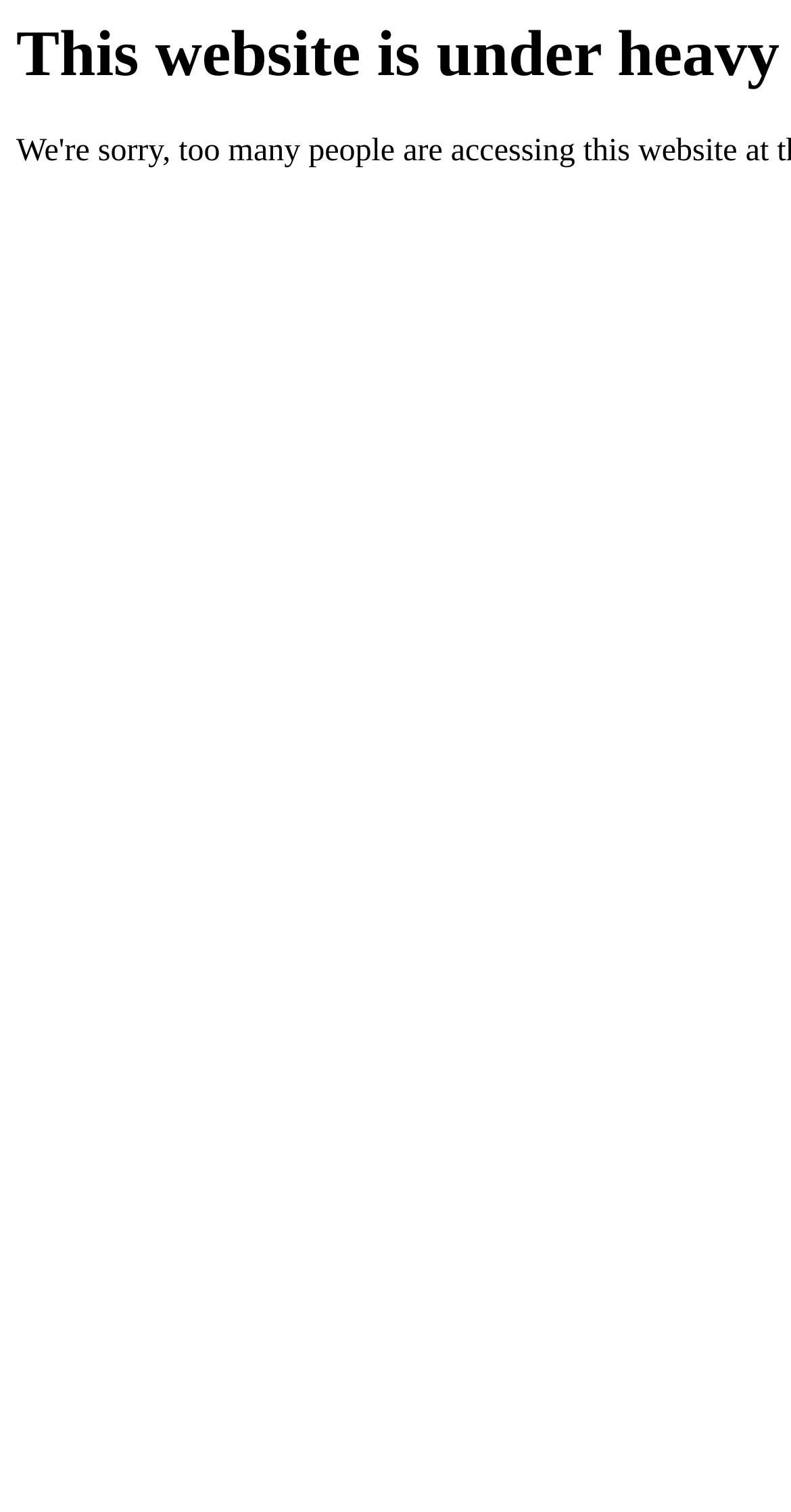Locate the headline of the webpage and generate its content.

This website is under heavy load